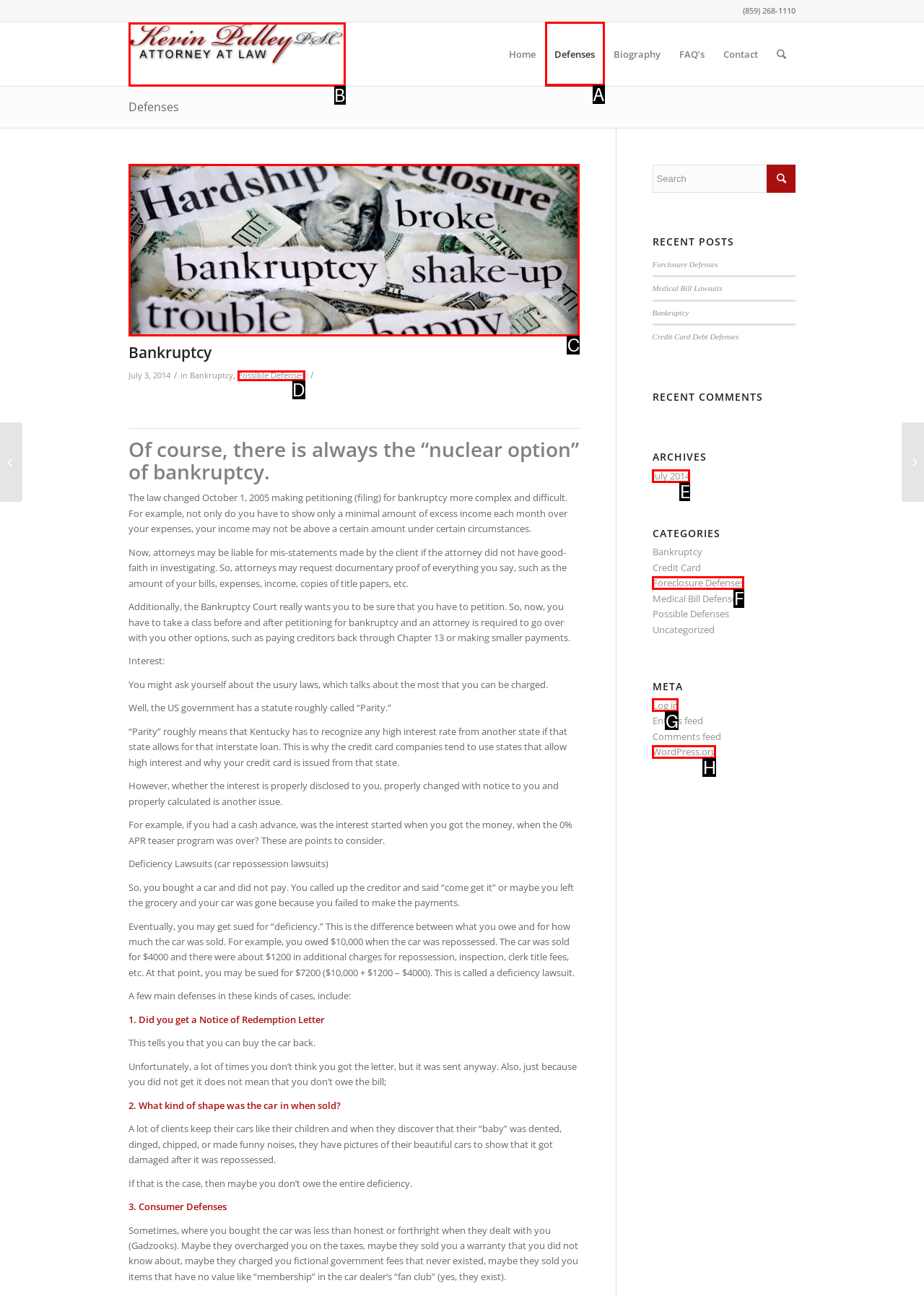Select the appropriate bounding box to fulfill the task: View 'Defenses' page Respond with the corresponding letter from the choices provided.

A